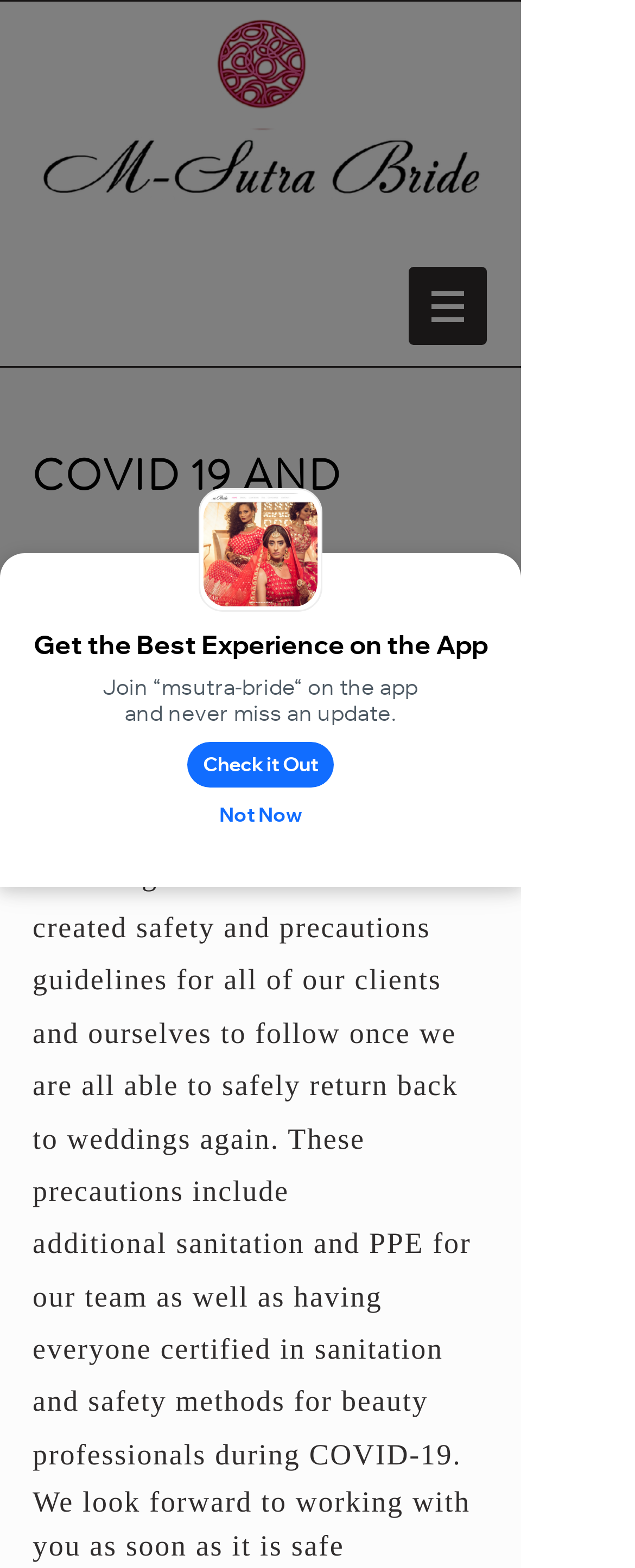What is the main topic of the webpage?
Using the image provided, answer with just one word or phrase.

COVID-19 and wedding services